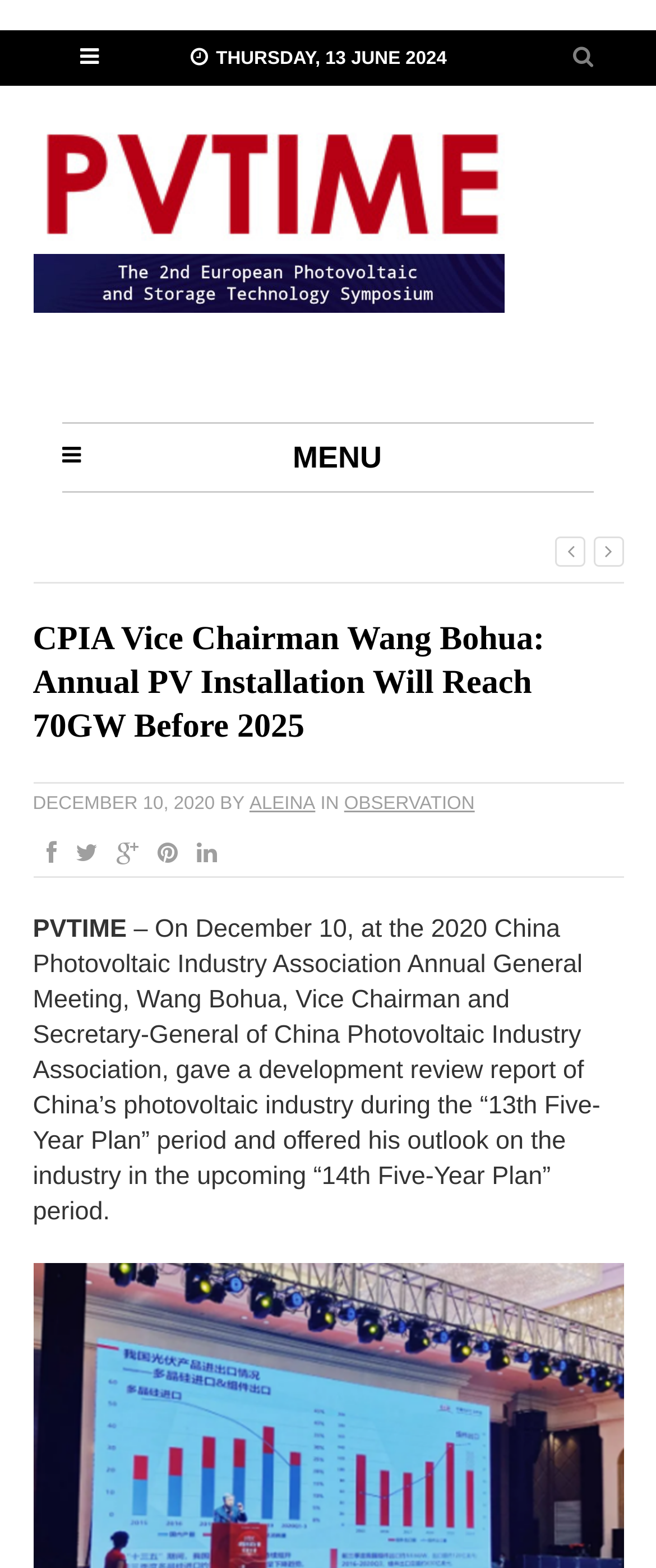Based on the image, provide a detailed and complete answer to the question: 
What is the topic of the article?

I found the topic of the article by reading the text of the article, which mentions 'Annual PV Installation Will Reach 70GW Before 2025' as the main topic.